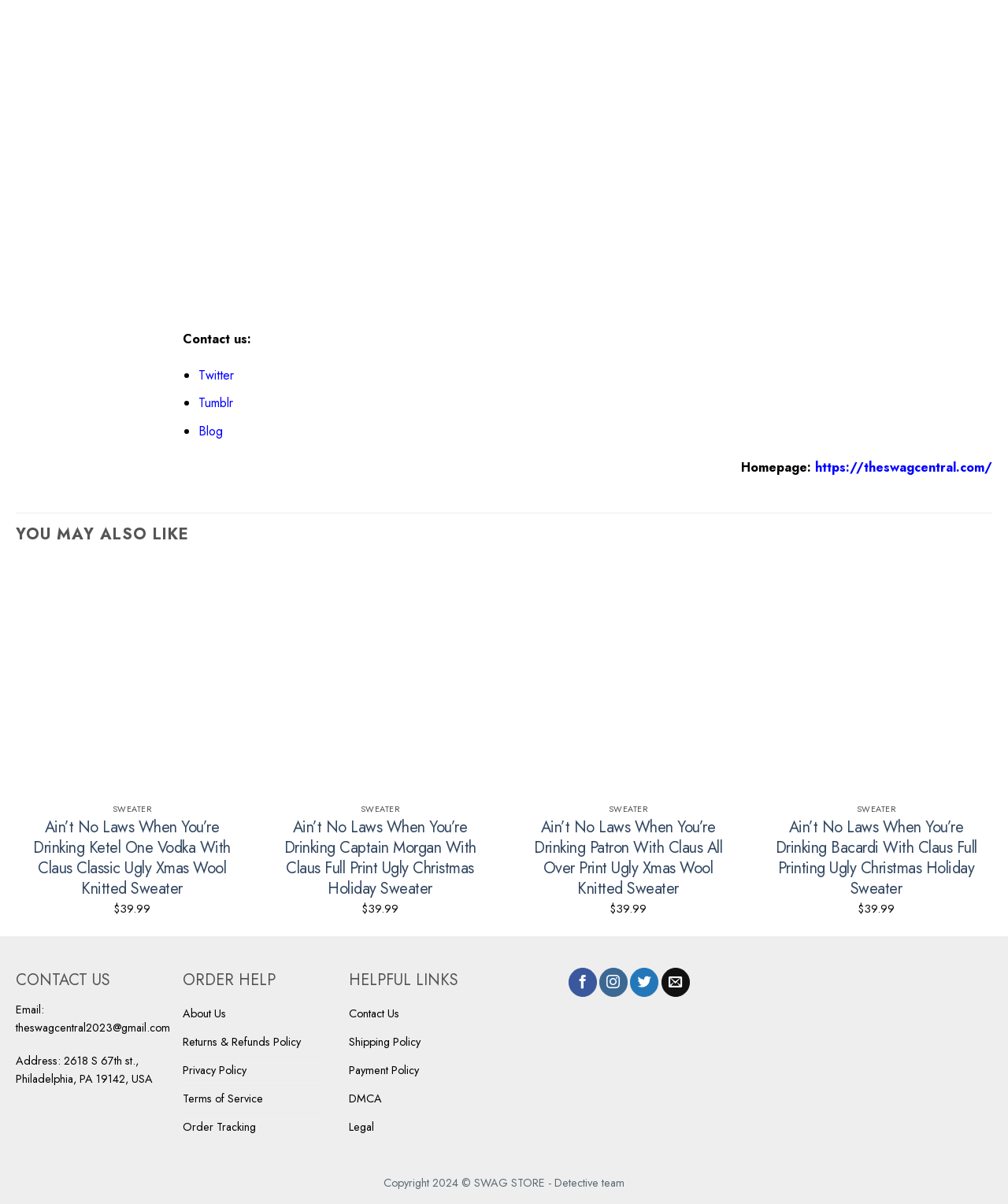Indicate the bounding box coordinates of the element that must be clicked to execute the instruction: "View the details of the Ain’t No Laws When You’re Drinking Ketel One Vodka With Claus Classic Ugly Xmas Wool Knitted Sweater". The coordinates should be given as four float numbers between 0 and 1, i.e., [left, top, right, bottom].

[0.023, 0.679, 0.238, 0.747]